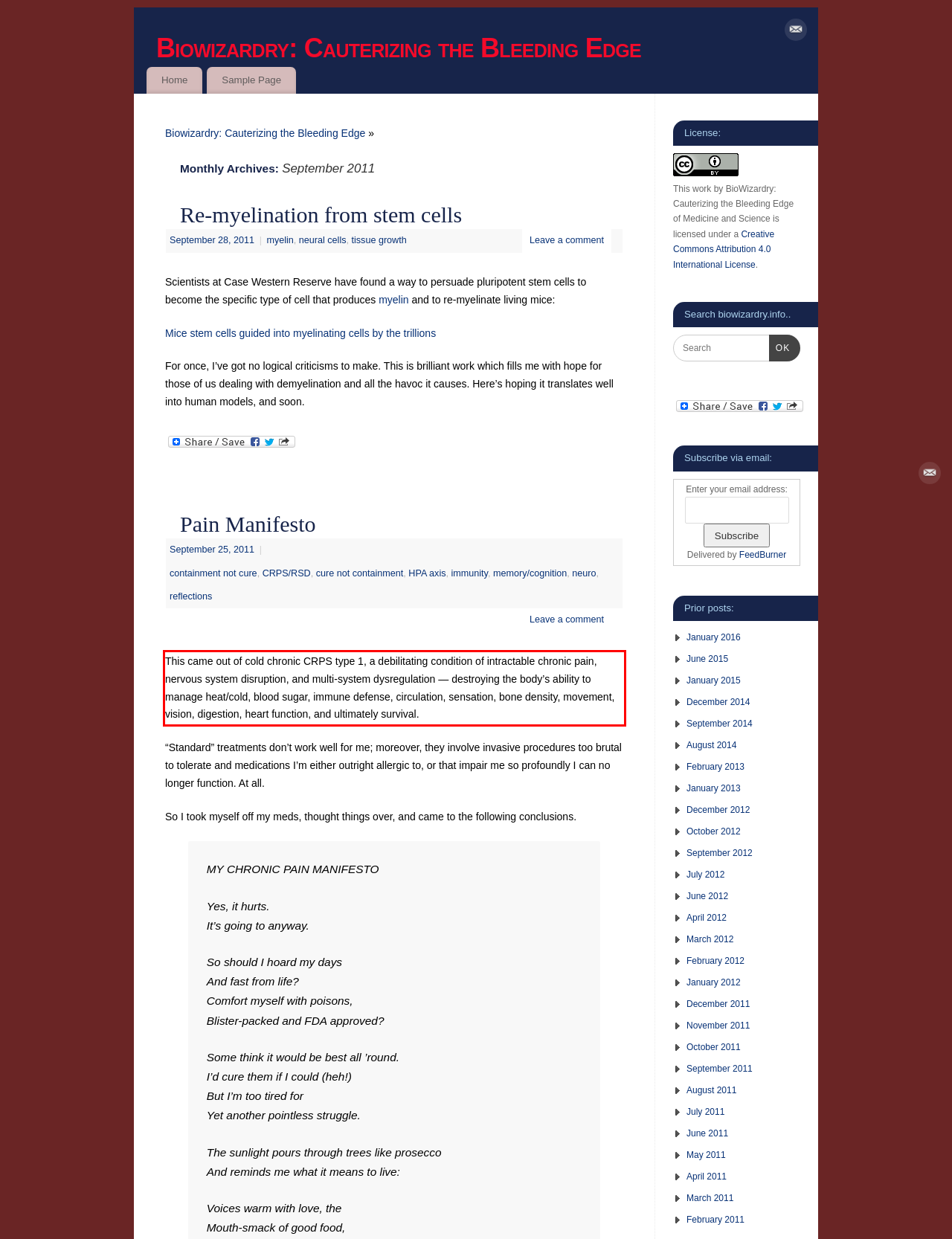Examine the webpage screenshot and use OCR to obtain the text inside the red bounding box.

This came out of cold chronic CRPS type 1, a debilitating condition of intractable chronic pain, nervous system disruption, and multi-system dysregulation — destroying the body’s ability to manage heat/cold, blood sugar, immune defense, circulation, sensation, bone density, movement, vision, digestion, heart function, and ultimately survival.